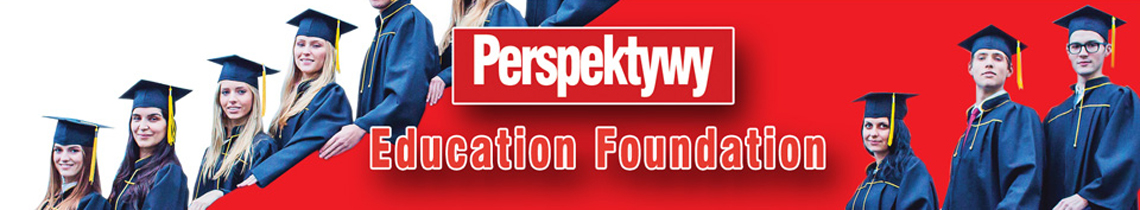Provide a single word or phrase to answer the given question: 
What are the graduates wearing?

traditional academic caps and gowns